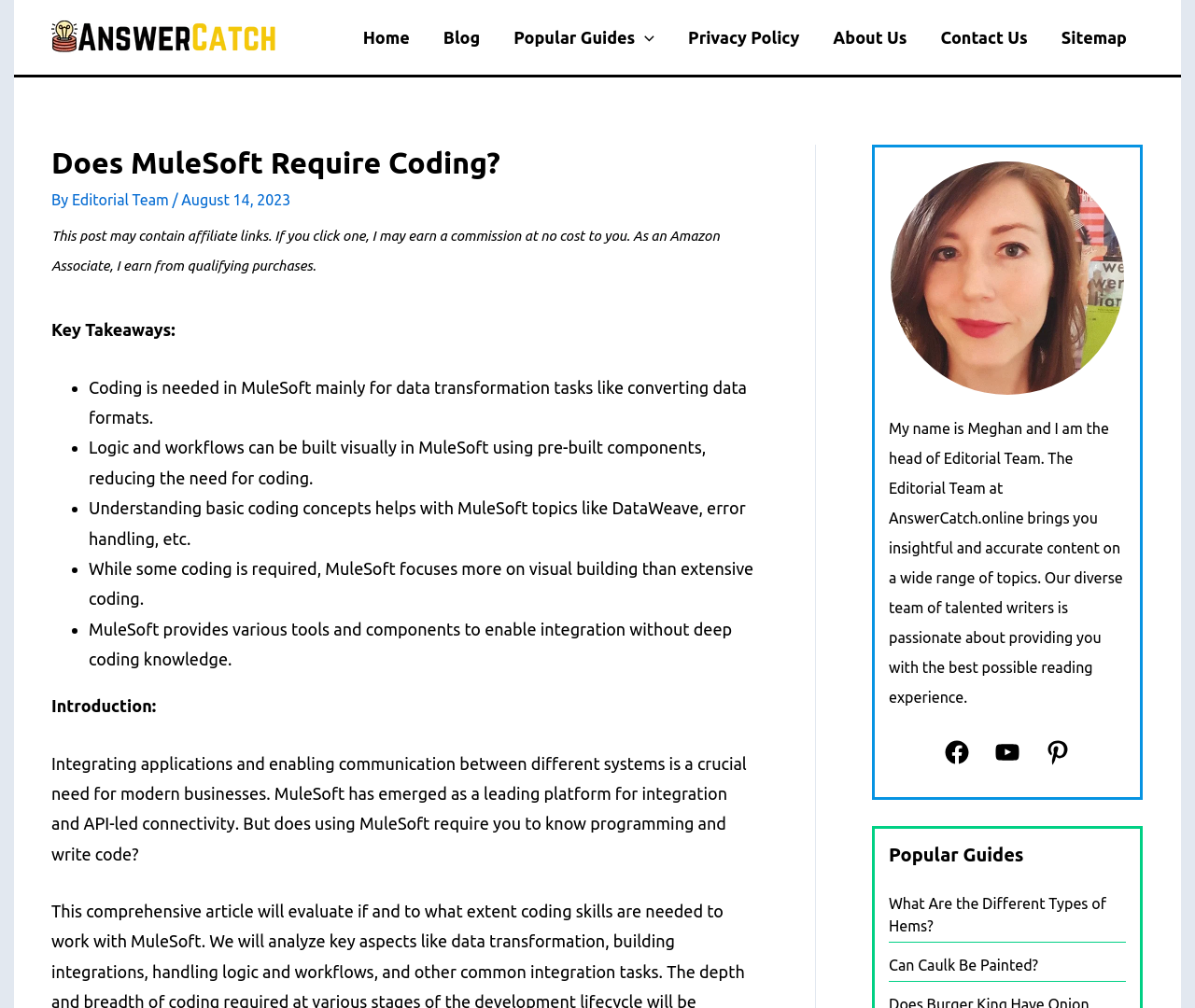Bounding box coordinates must be specified in the format (top-left x, top-left y, bottom-right x, bottom-right y). All values should be floating point numbers between 0 and 1. What are the bounding box coordinates of the UI element described as: Blog

[0.357, 0.0, 0.416, 0.074]